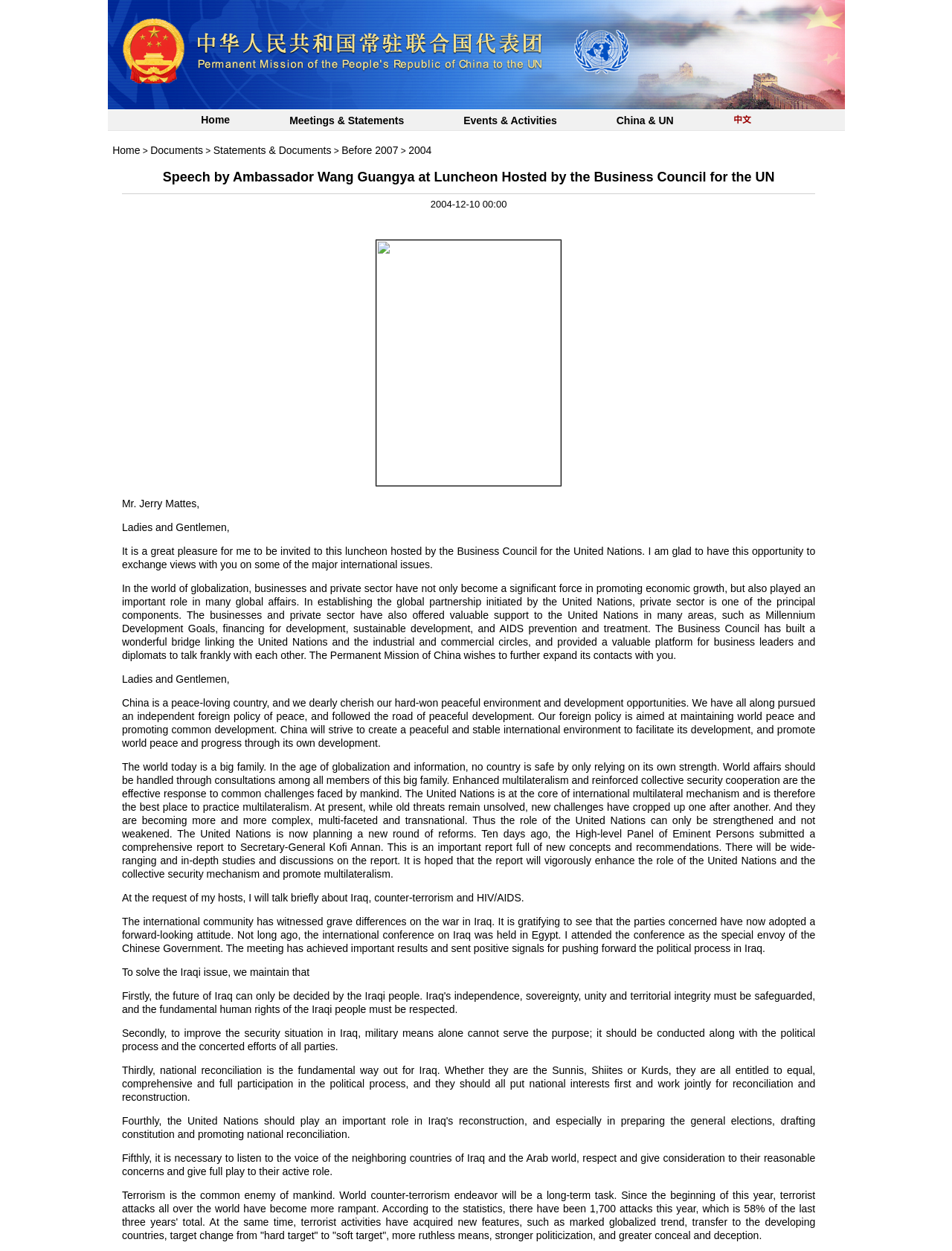Extract the bounding box coordinates of the UI element described by: "Home". The coordinates should include four float numbers ranging from 0 to 1, e.g., [left, top, right, bottom].

[0.211, 0.092, 0.242, 0.1]